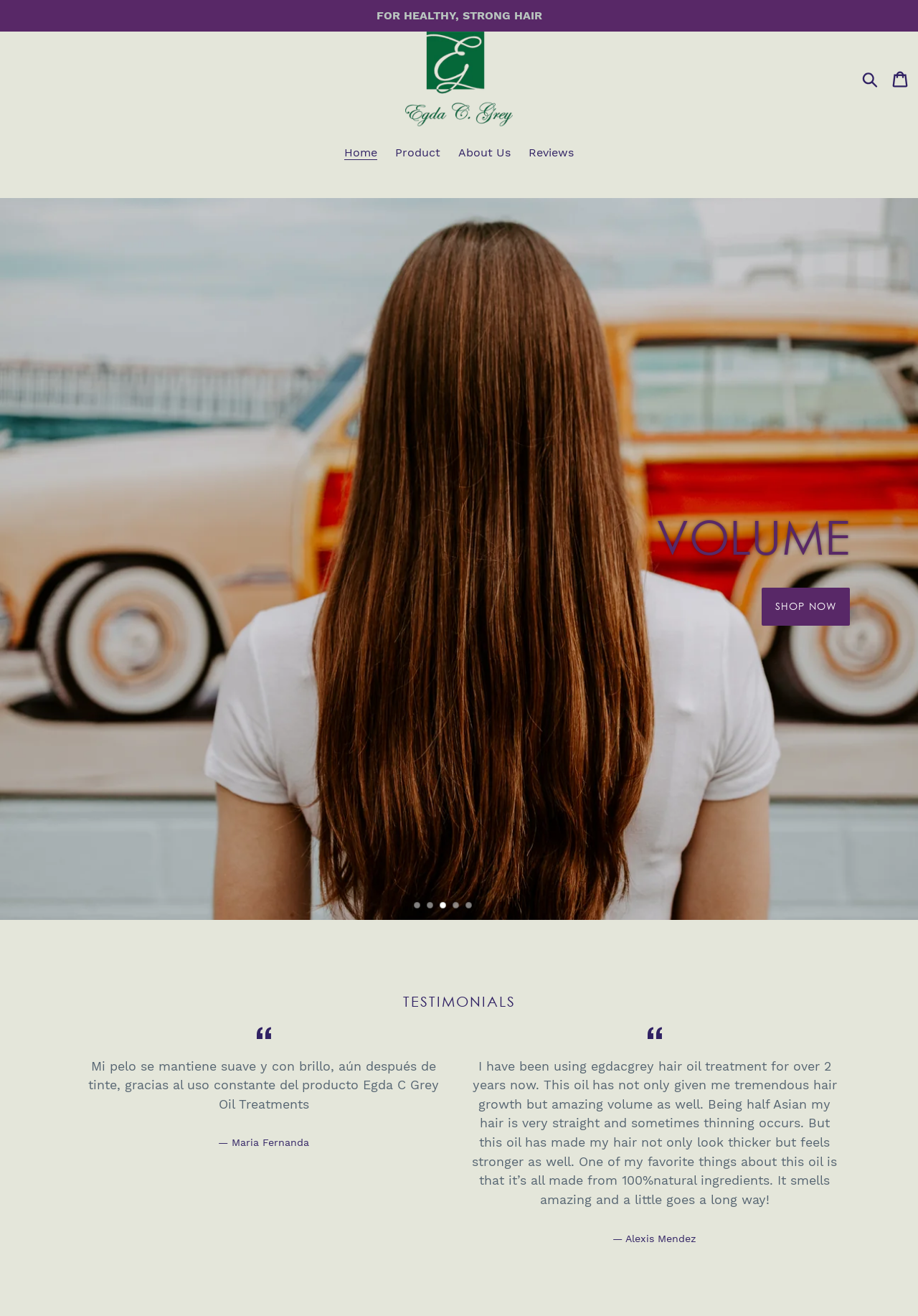How many navigation links are in the top menu?
Refer to the image and provide a concise answer in one word or phrase.

5